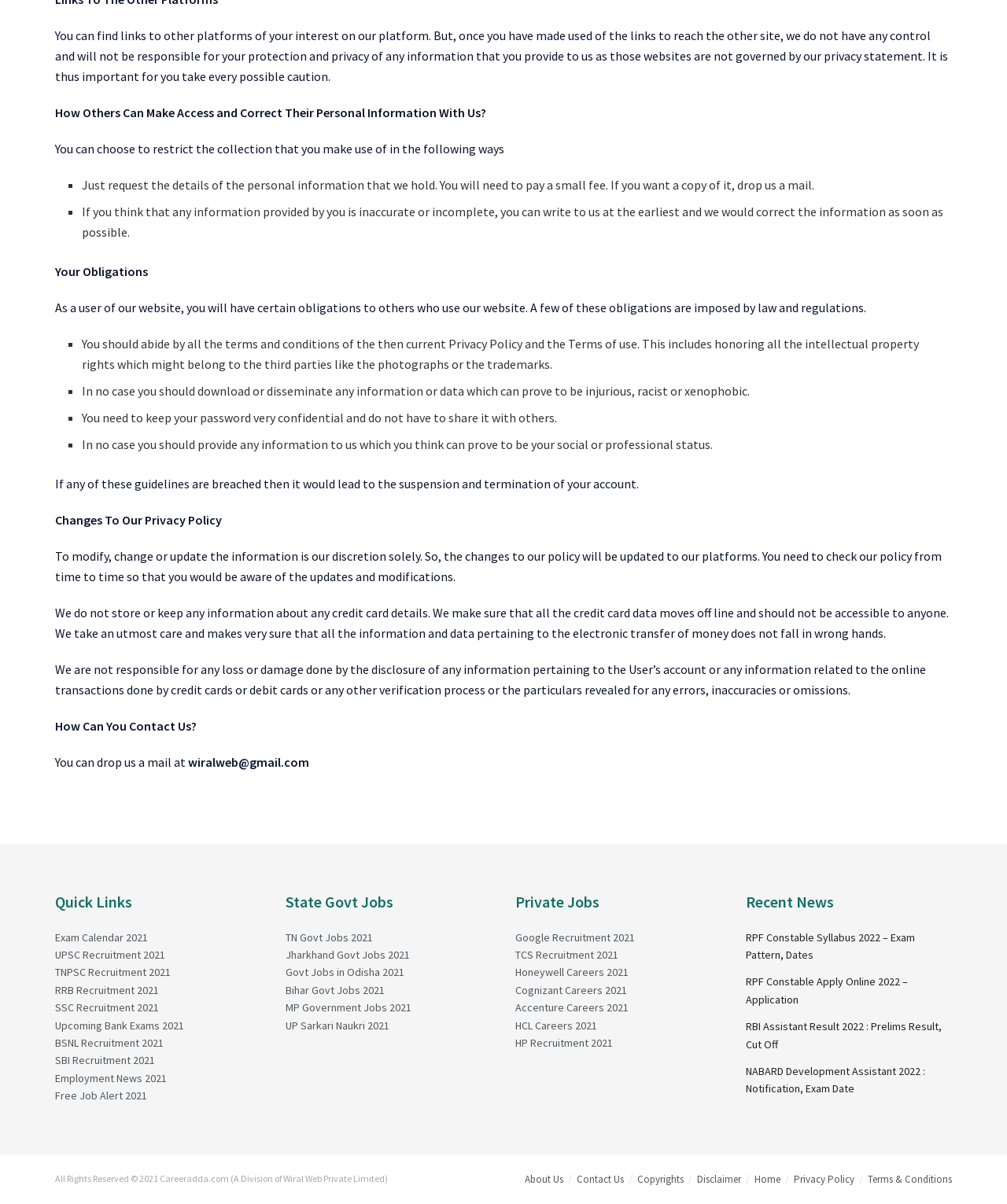How can users contact the website?
Make sure to answer the question with a detailed and comprehensive explanation.

According to the webpage, users can contact the website by sending an email to wiralweb@gmail.com. This information is provided in the 'How Can You Contact Us?' section of the webpage.